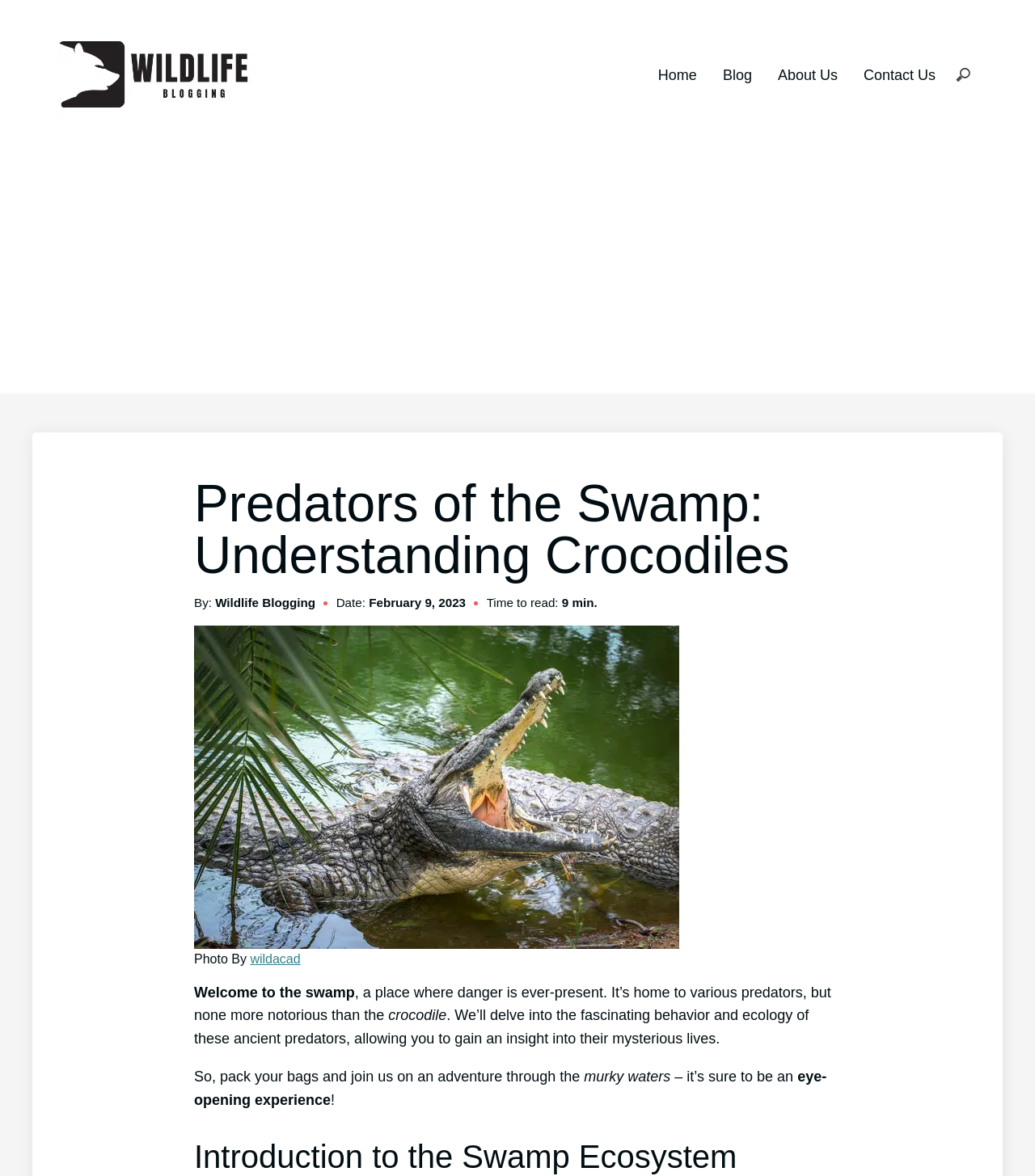Give a one-word or one-phrase response to the question:
Who is the author of this blog post?

Wildlife Blogging